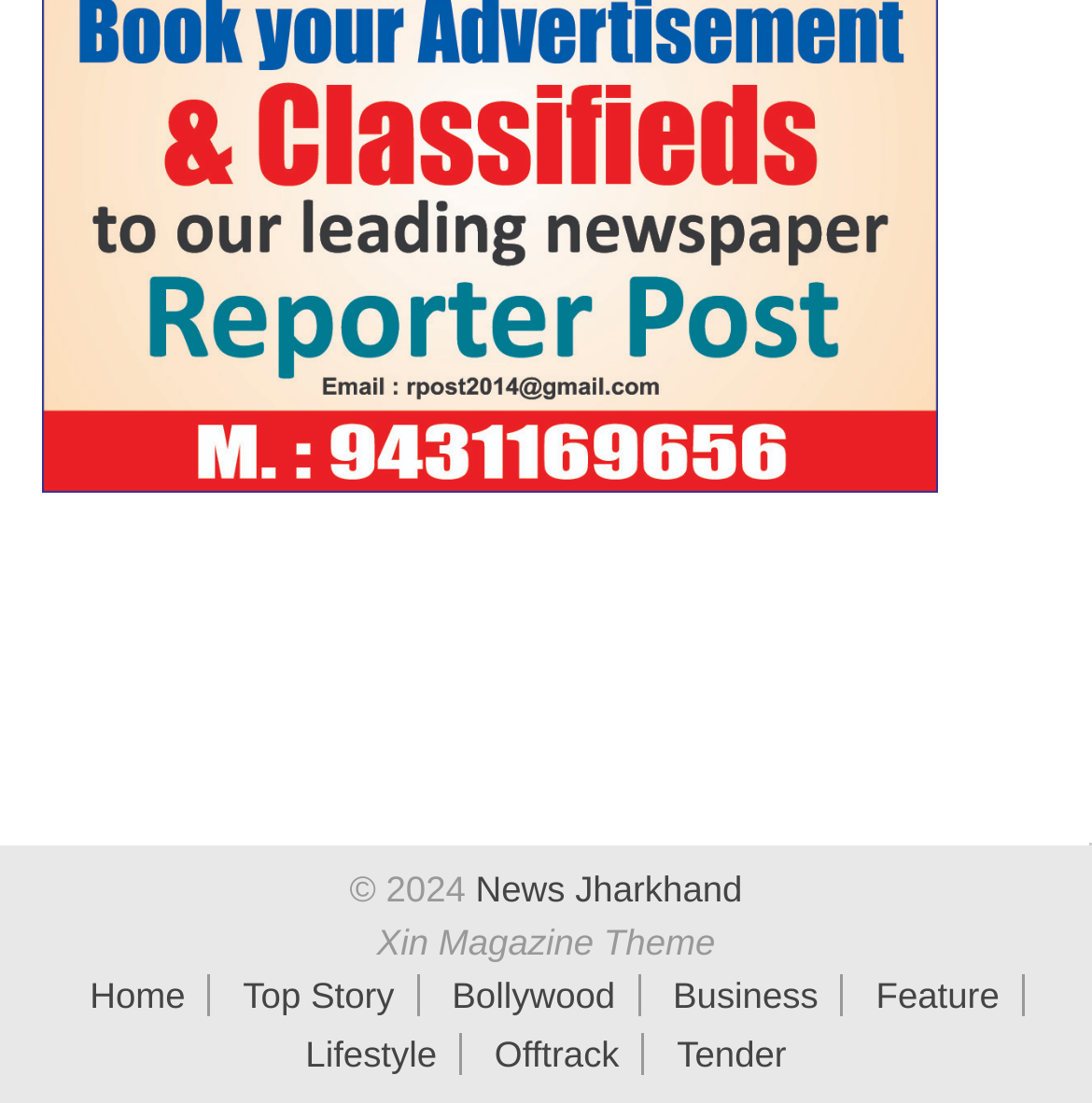Identify the bounding box coordinates of the area you need to click to perform the following instruction: "view business news".

[0.596, 0.884, 0.77, 0.922]